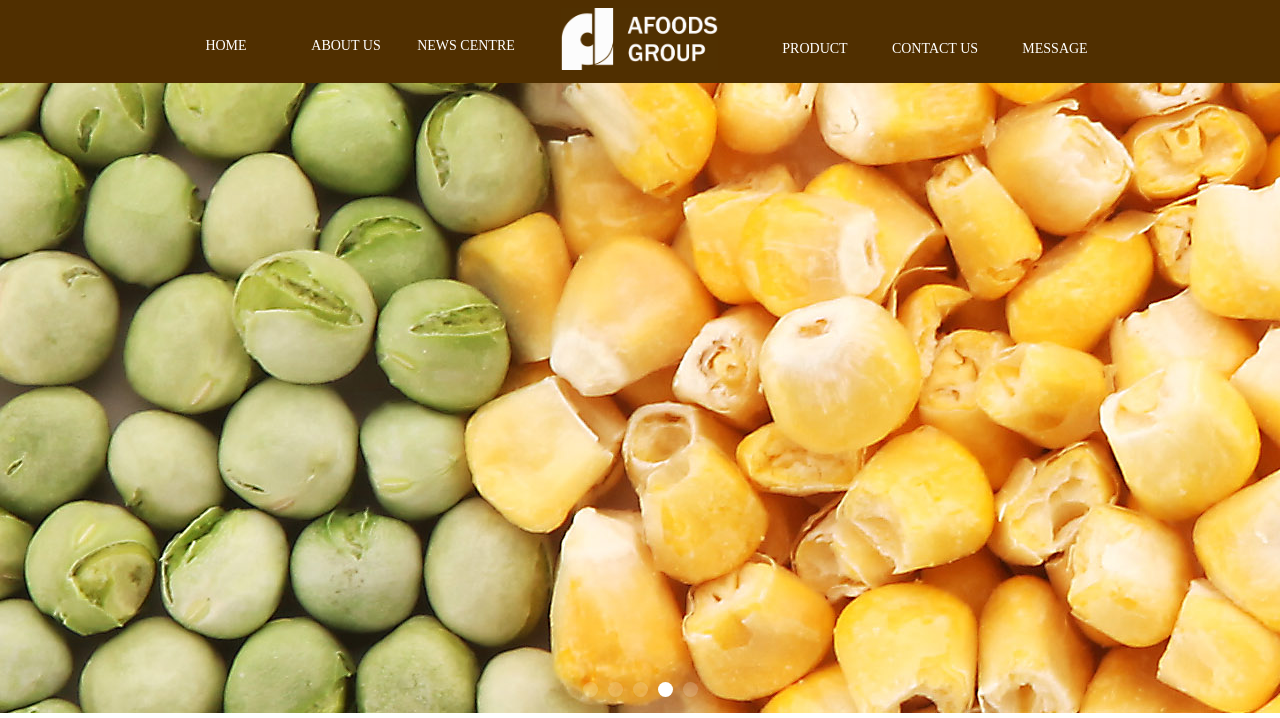For the given element description NEWS CENTRE, determine the bounding box coordinates of the UI element. The coordinates should follow the format (top-left x, top-left y, bottom-right x, bottom-right y) and be within the range of 0 to 1.

[0.317, 0.014, 0.411, 0.111]